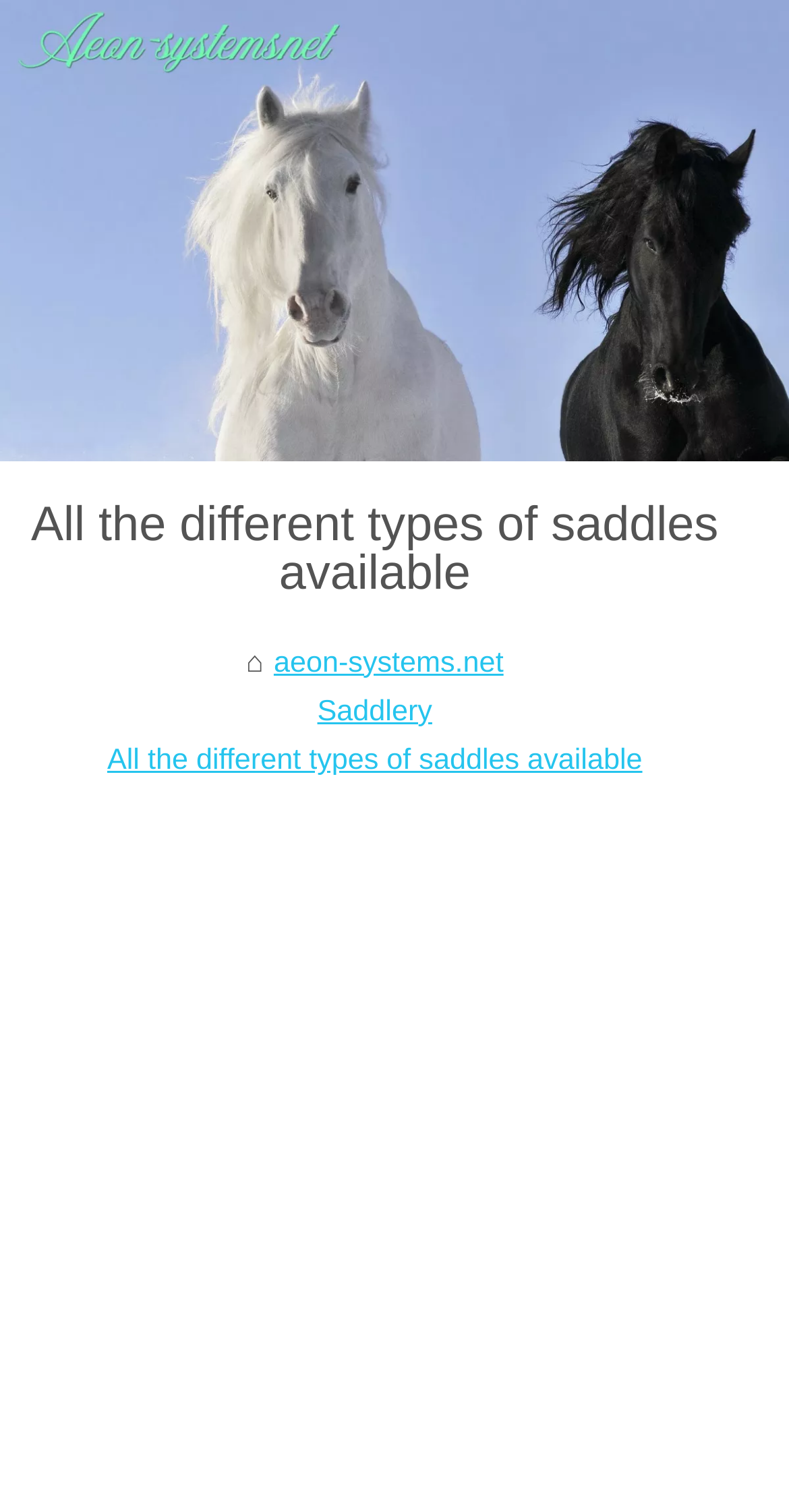Please respond to the question with a concise word or phrase:
What is the purpose of the iframe in the webpage?

Advertisement